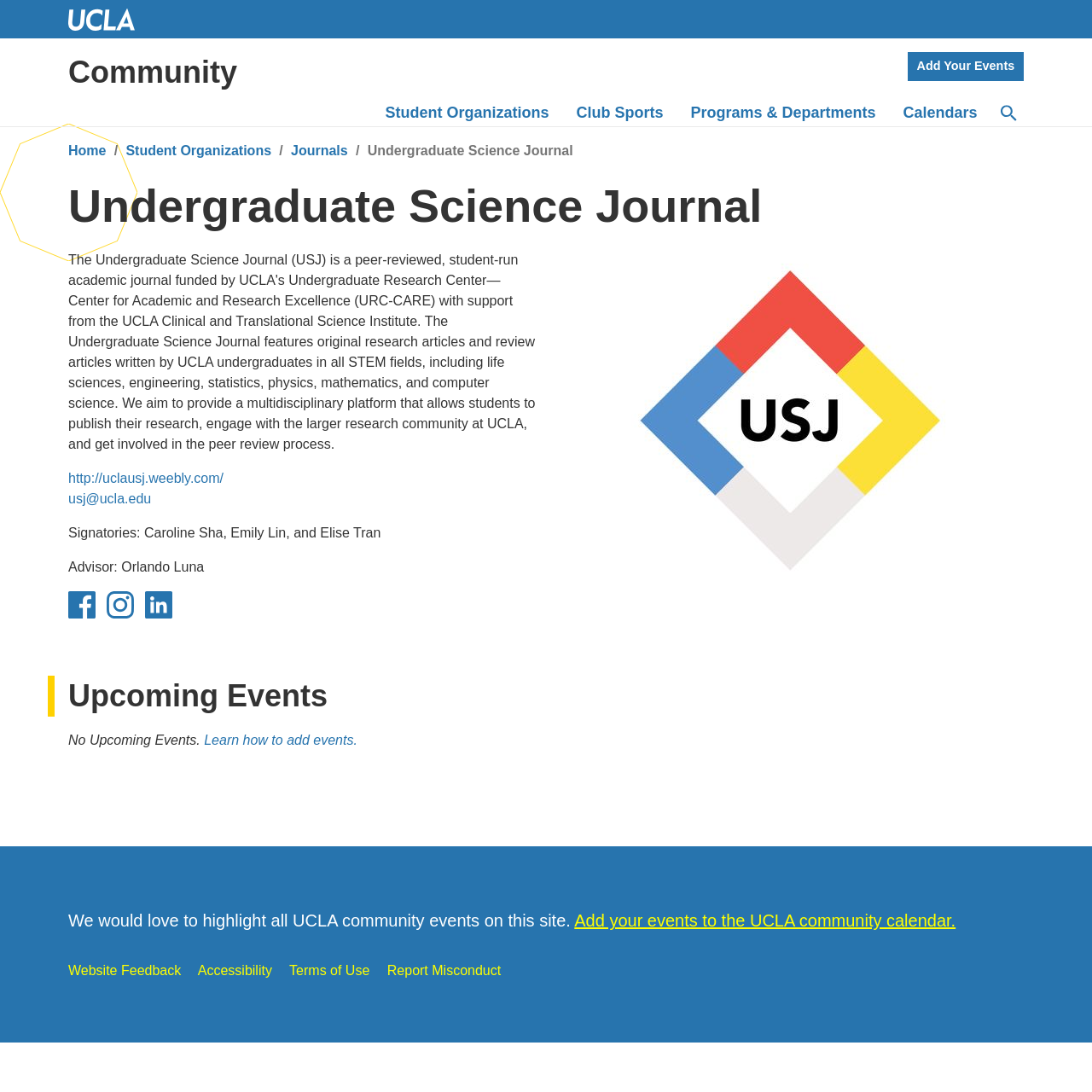Show the bounding box coordinates of the element that should be clicked to complete the task: "Click on the 'UCLA' link".

[0.062, 0.0, 0.138, 0.035]